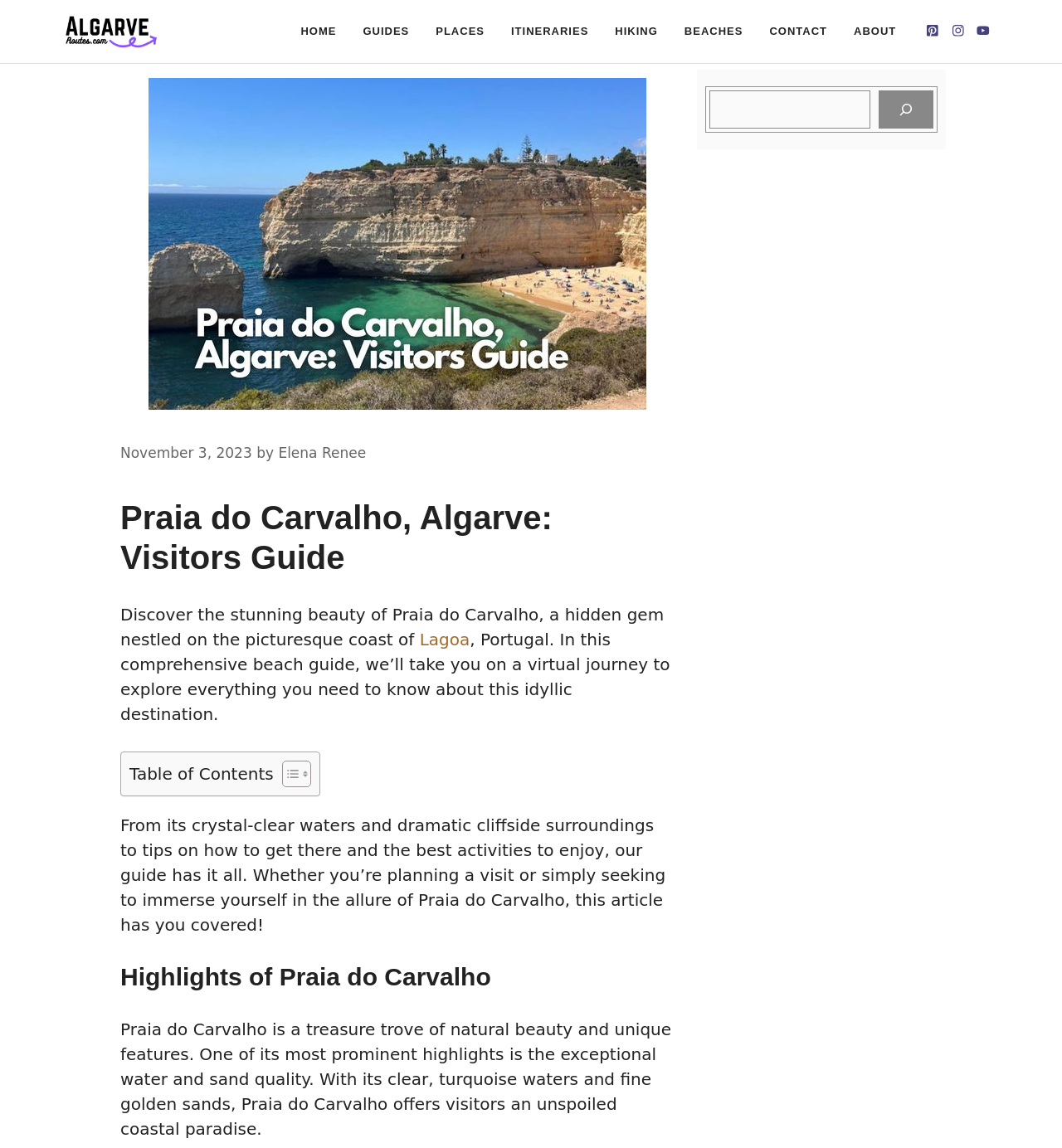Identify the bounding box coordinates of the clickable region necessary to fulfill the following instruction: "Click on the 'Elena Renee' link". The bounding box coordinates should be four float numbers between 0 and 1, i.e., [left, top, right, bottom].

[0.262, 0.387, 0.345, 0.402]